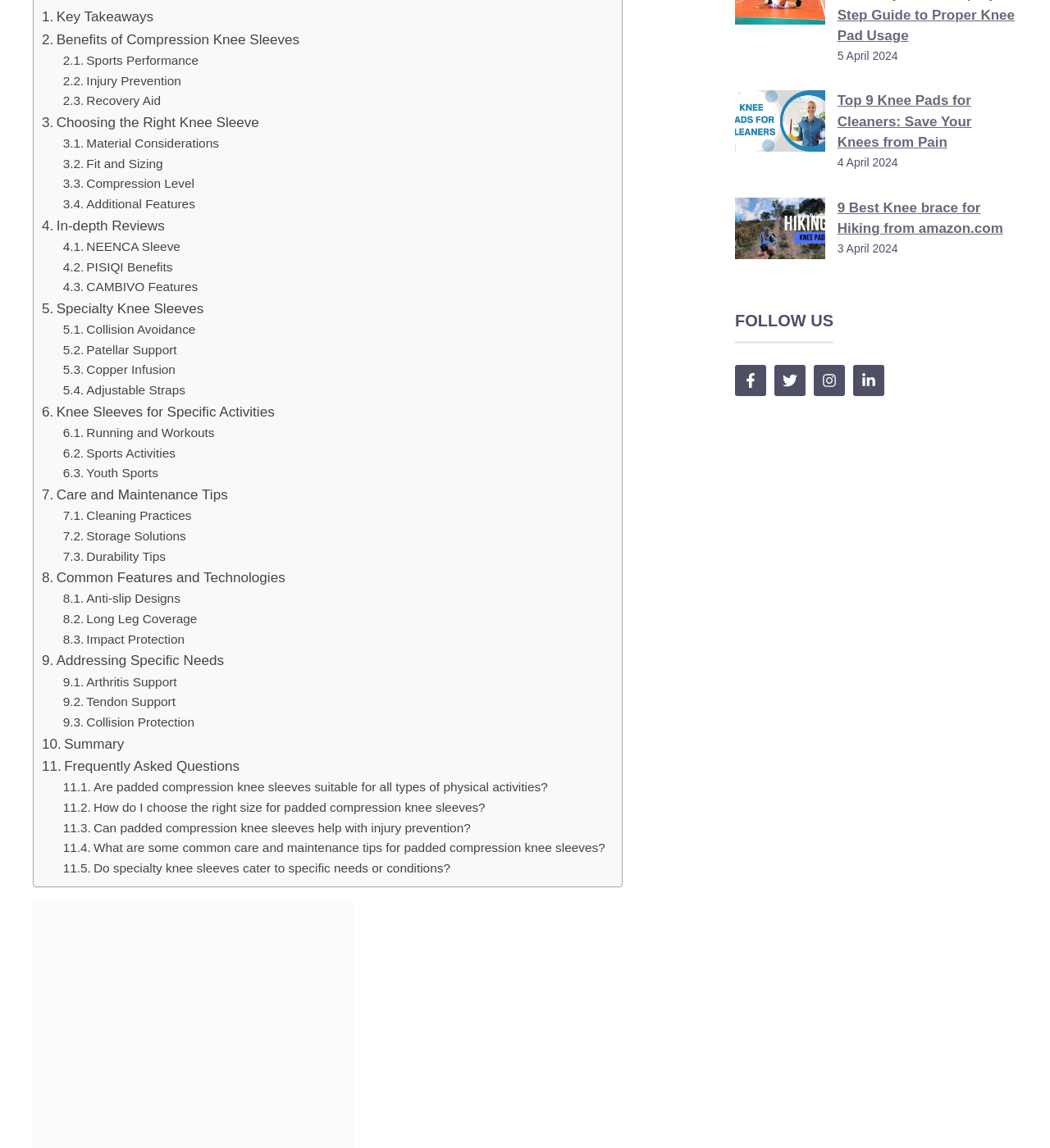Provide the bounding box coordinates of the area you need to click to execute the following instruction: "Click on 'Key Takeaways'".

[0.04, 0.005, 0.146, 0.025]